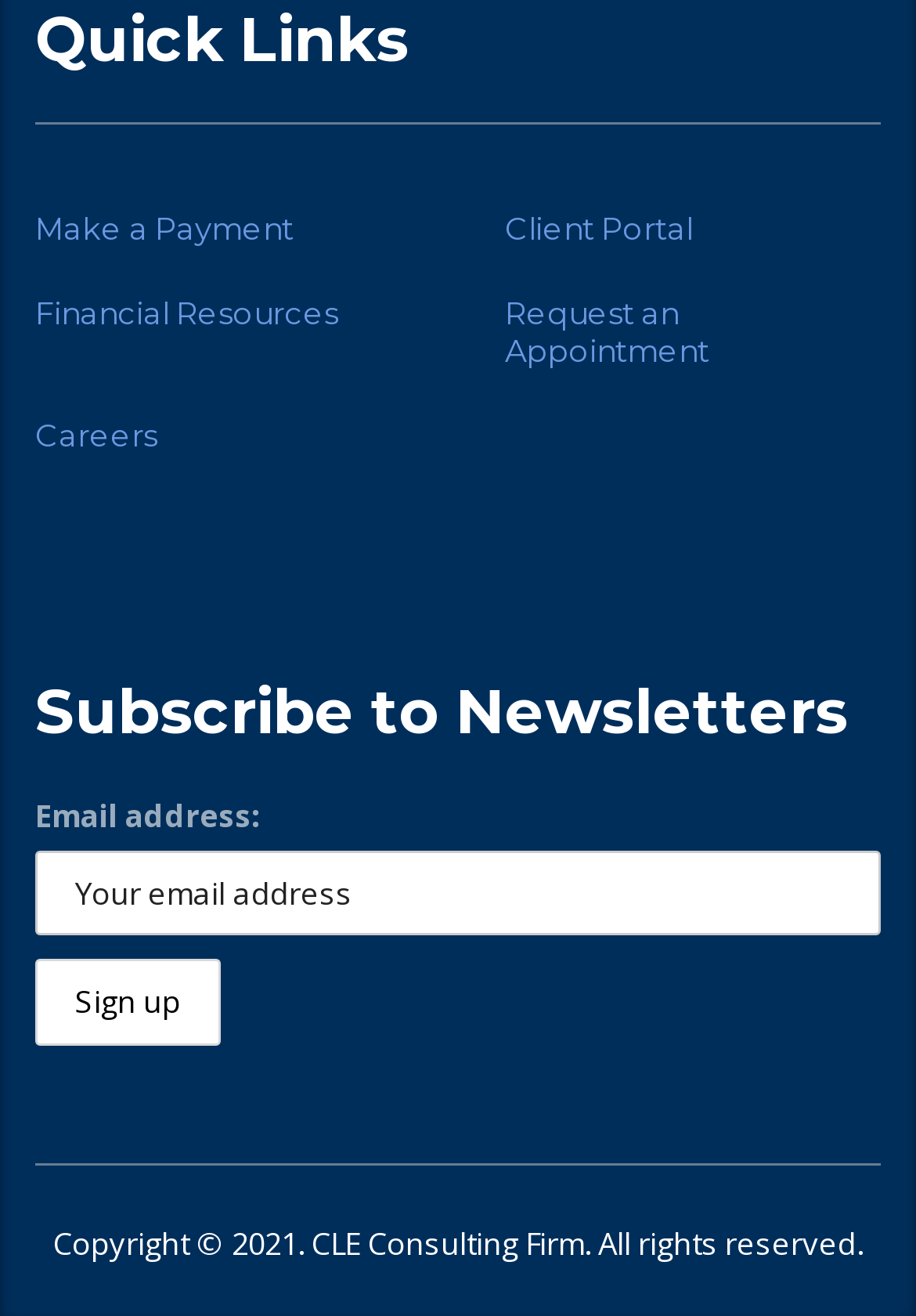What is the purpose of the 'Sign up' button?
Please elaborate on the answer to the question with detailed information.

The 'Sign up' button is located below the 'Email address:' textbox in the 'Subscribe to Newsletters' section. Its purpose is to submit the email address and complete the subscription process for the newsletters.